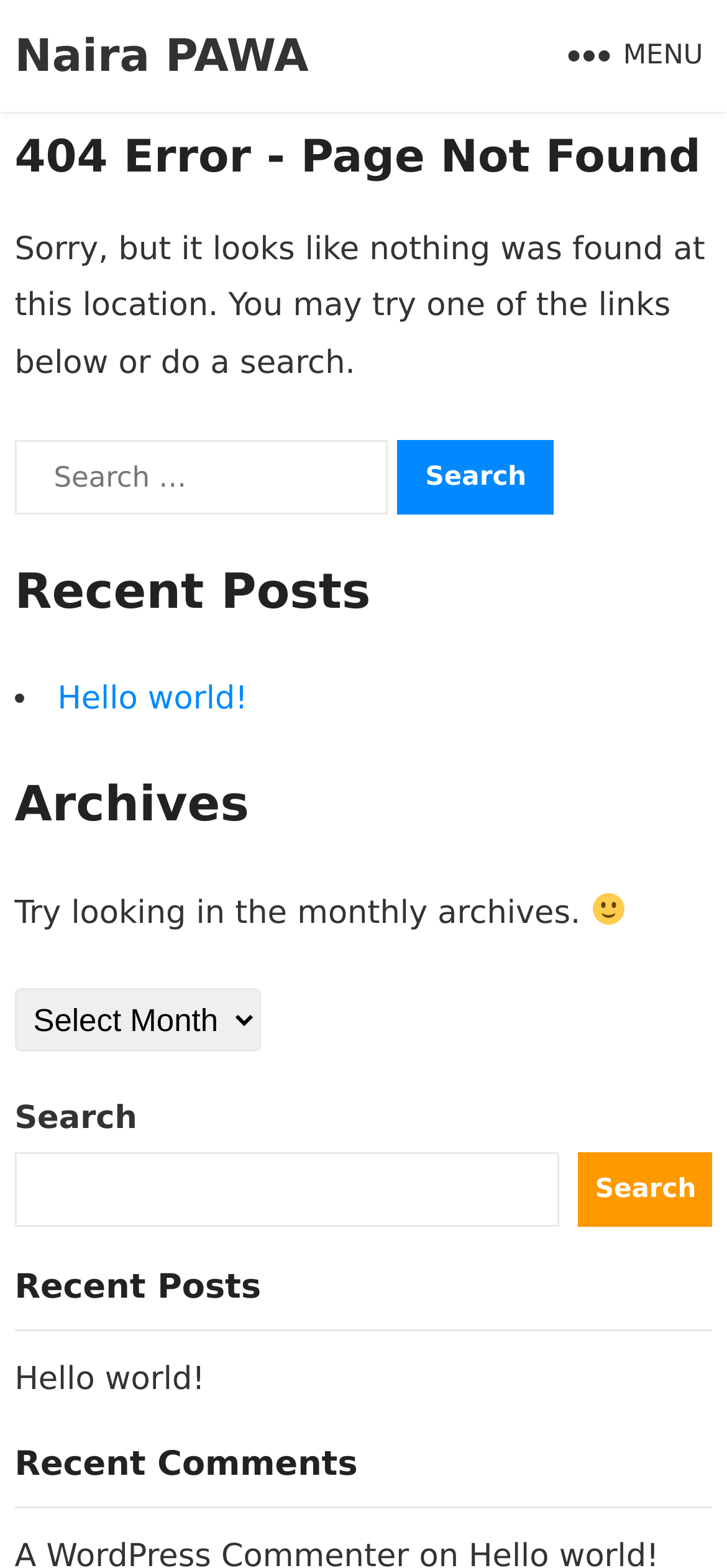Observe the image and answer the following question in detail: How many headings are on this page?

I counted the number of headings by looking at the elements with the role 'heading' and found five of them, including 'Naira PAWA', '404 Error - Page Not Found', 'Recent Posts', 'Archives', and 'Recent Comments'.